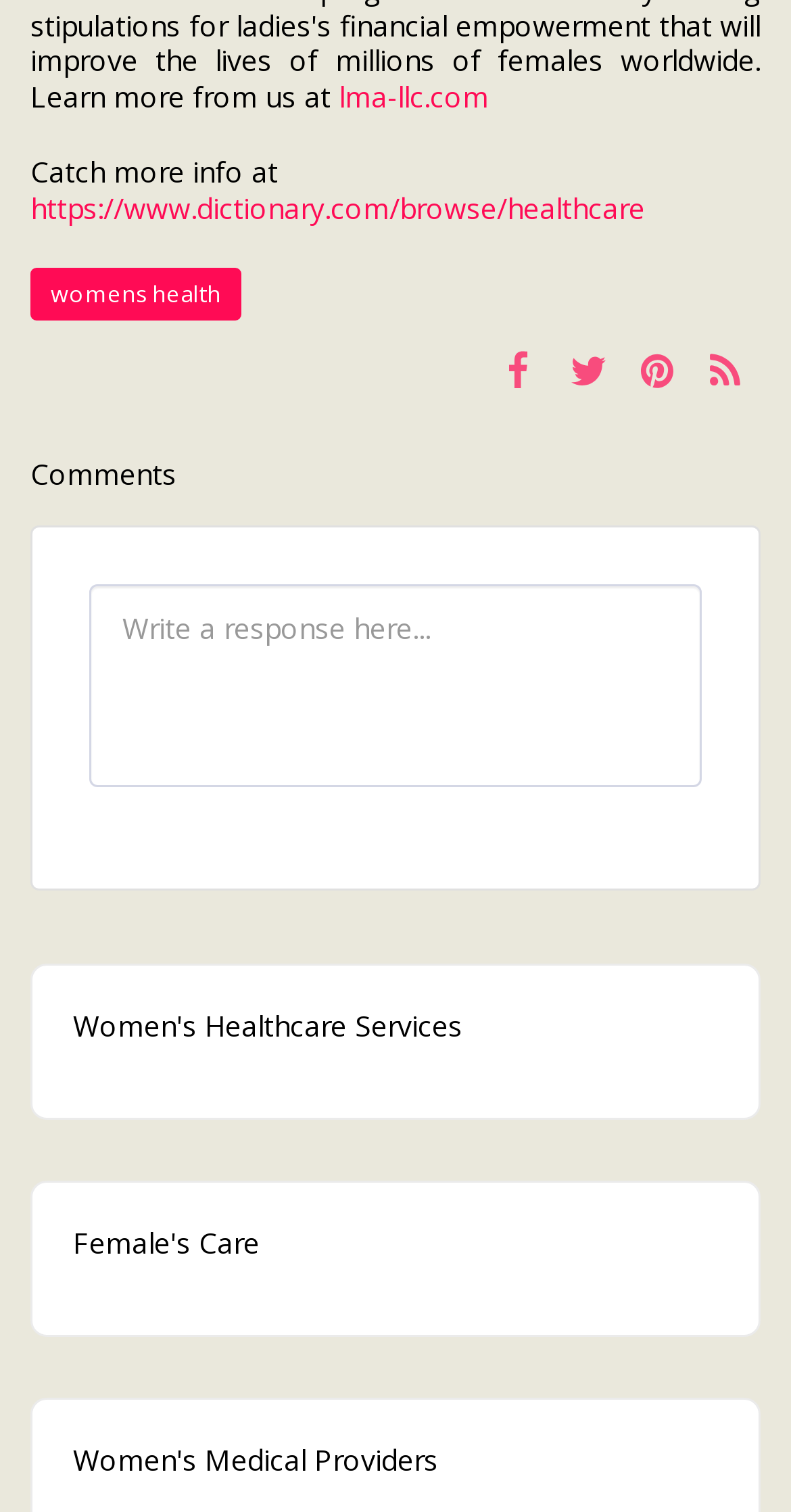Identify the bounding box coordinates of the area that should be clicked in order to complete the given instruction: "visit lma-llc.com". The bounding box coordinates should be four float numbers between 0 and 1, i.e., [left, top, right, bottom].

[0.428, 0.051, 0.618, 0.076]